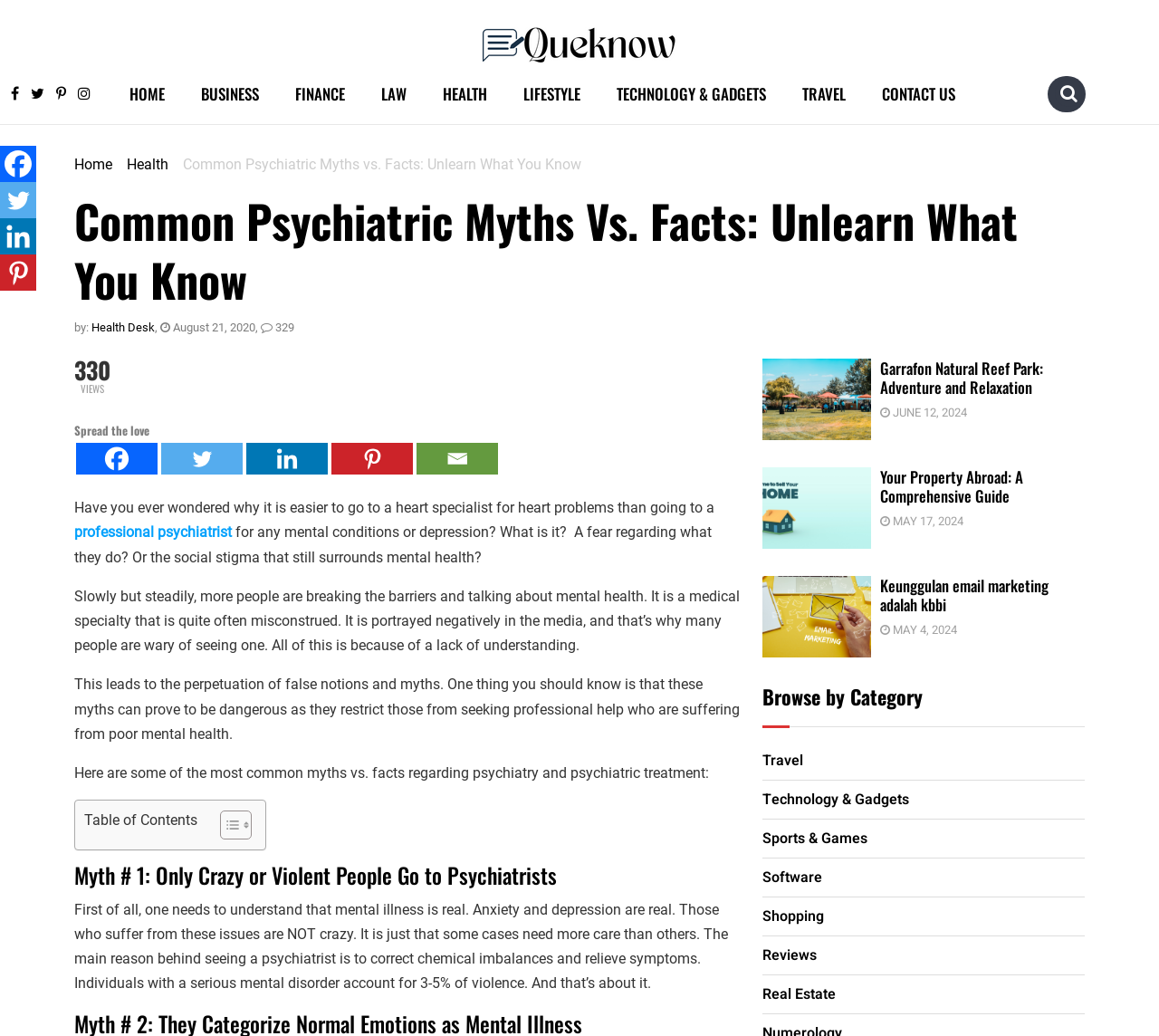Bounding box coordinates are specified in the format (top-left x, top-left y, bottom-right x, bottom-right y). All values are floating point numbers bounded between 0 and 1. Please provide the bounding box coordinate of the region this sentence describes: Sports & Games

[0.658, 0.799, 0.748, 0.817]